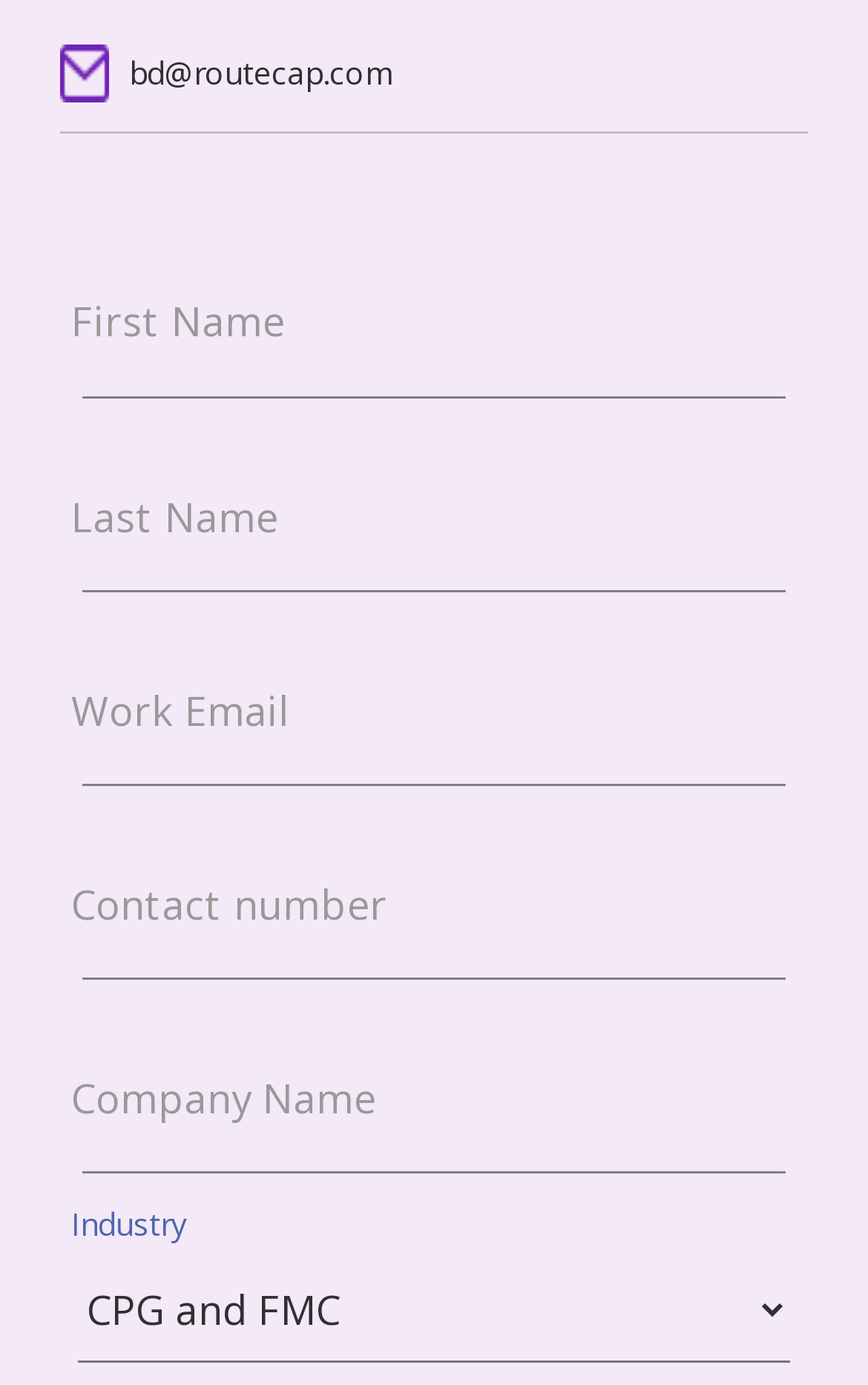Answer the following inquiry with a single word or phrase:
What is the label of the third text box?

Last Name